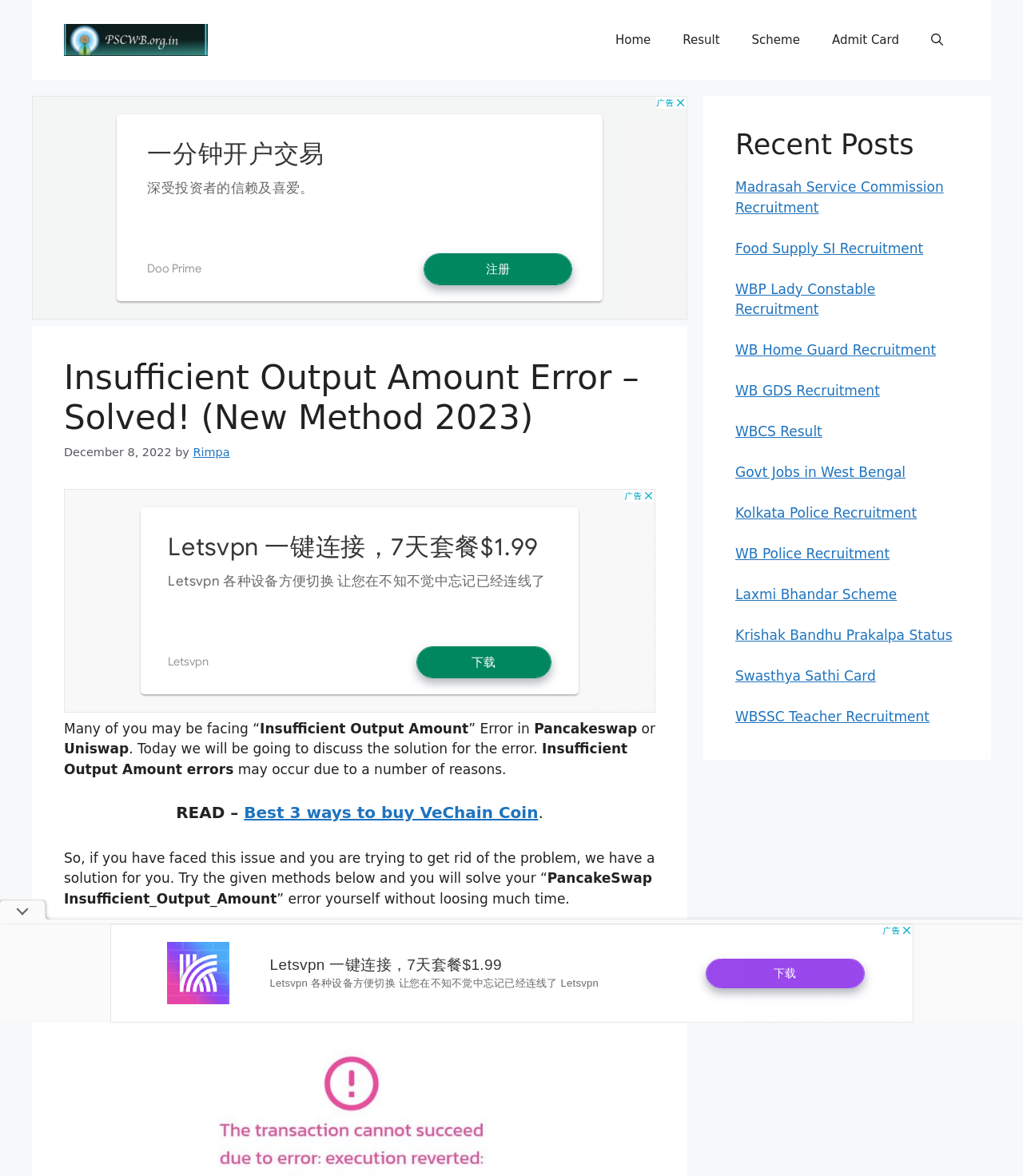Given the element description "WB GDS Recruitment" in the screenshot, predict the bounding box coordinates of that UI element.

[0.719, 0.325, 0.86, 0.339]